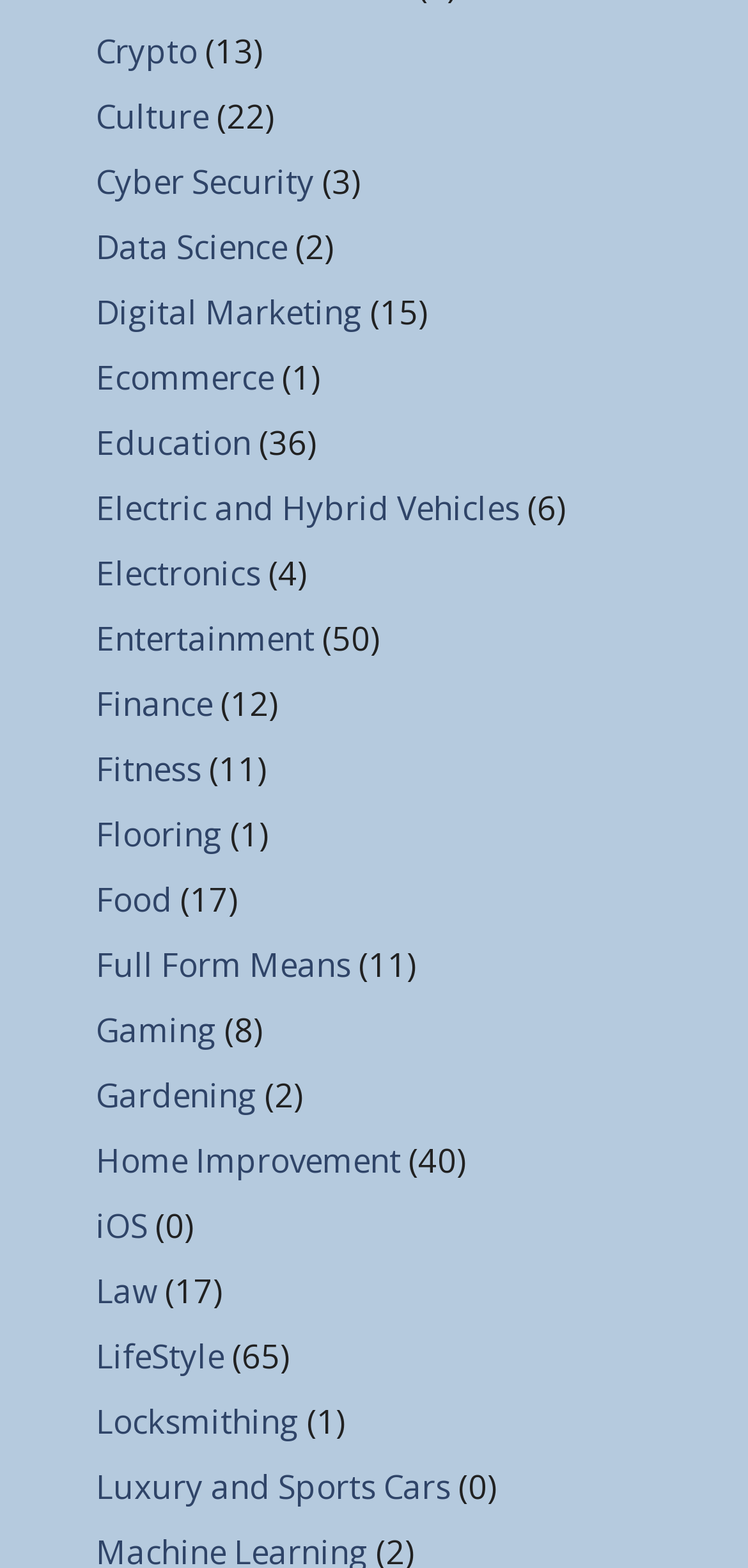Specify the bounding box coordinates of the area that needs to be clicked to achieve the following instruction: "Learn about Data Science".

[0.128, 0.143, 0.385, 0.171]